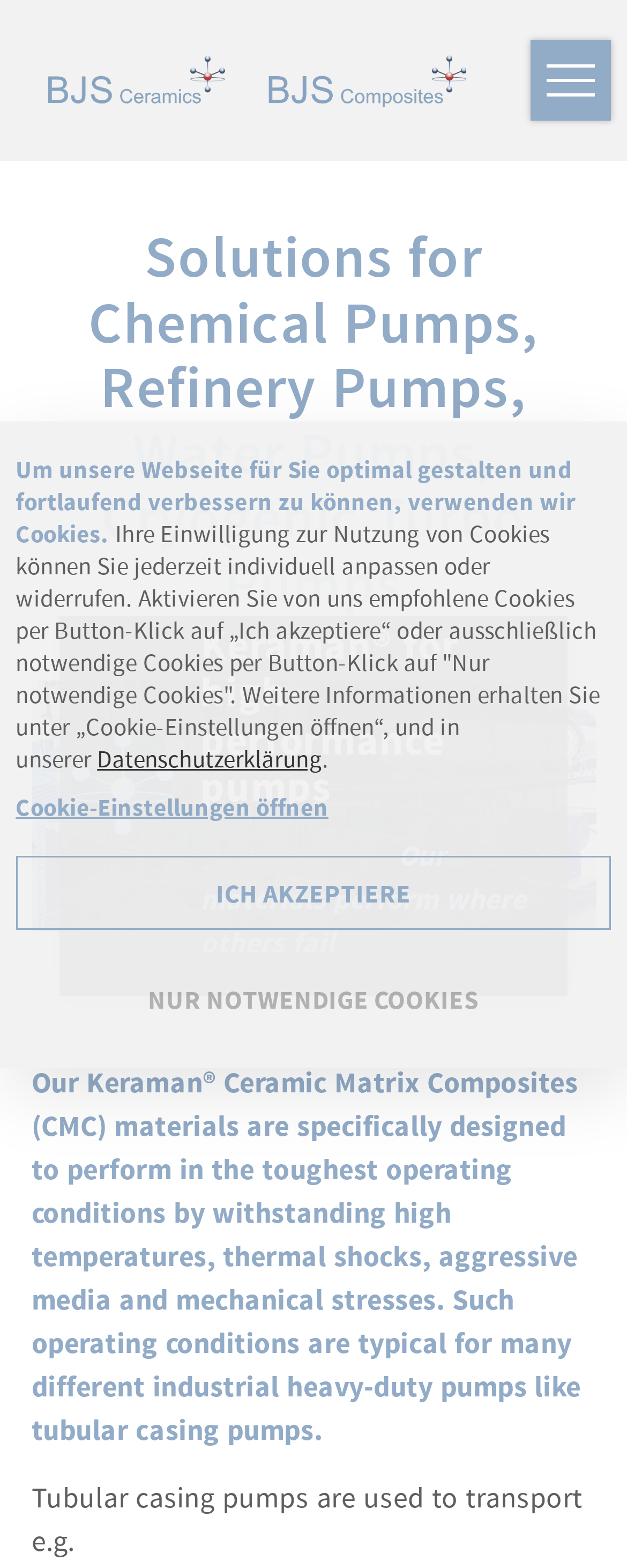Please provide a brief answer to the following inquiry using a single word or phrase:
What type of pumps are used to transport certain materials?

Tubular casing pumps